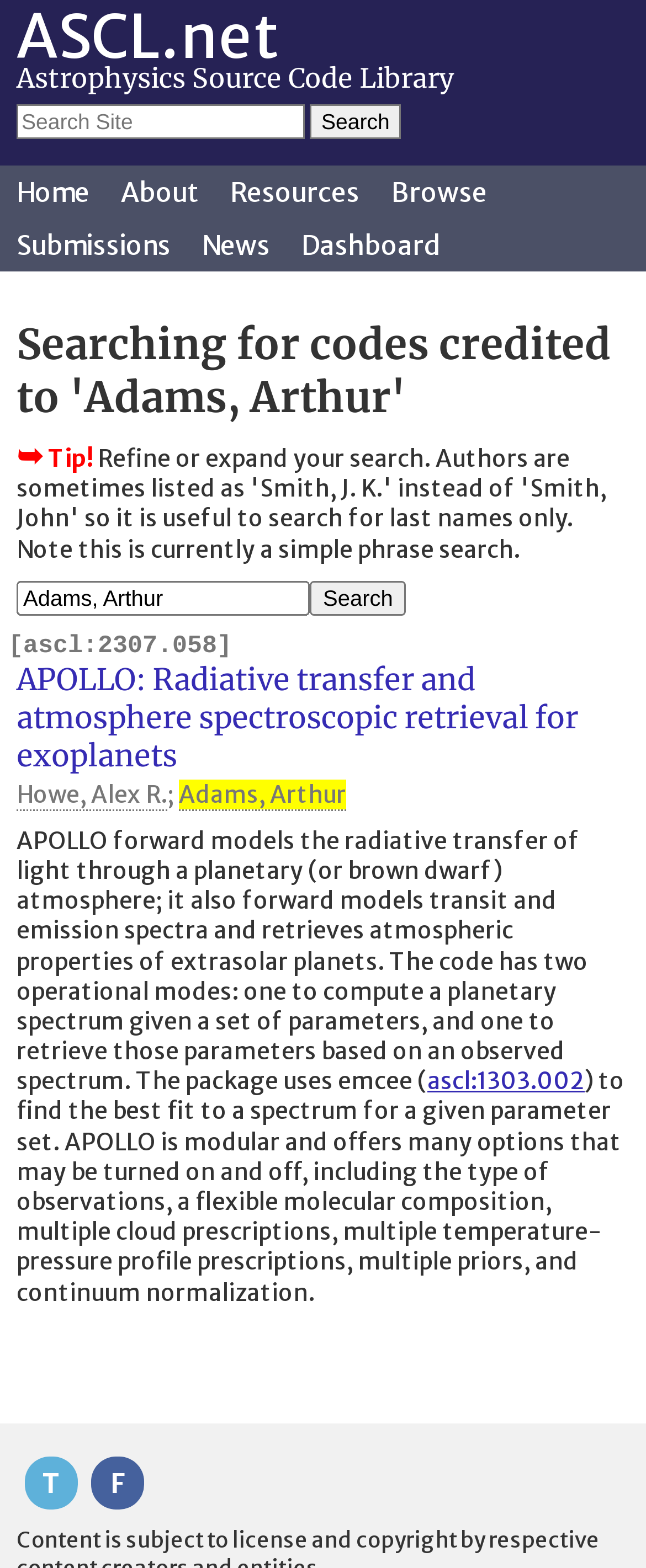Using the description: "Howe, Alex R.", identify the bounding box of the corresponding UI element in the screenshot.

[0.026, 0.498, 0.259, 0.518]